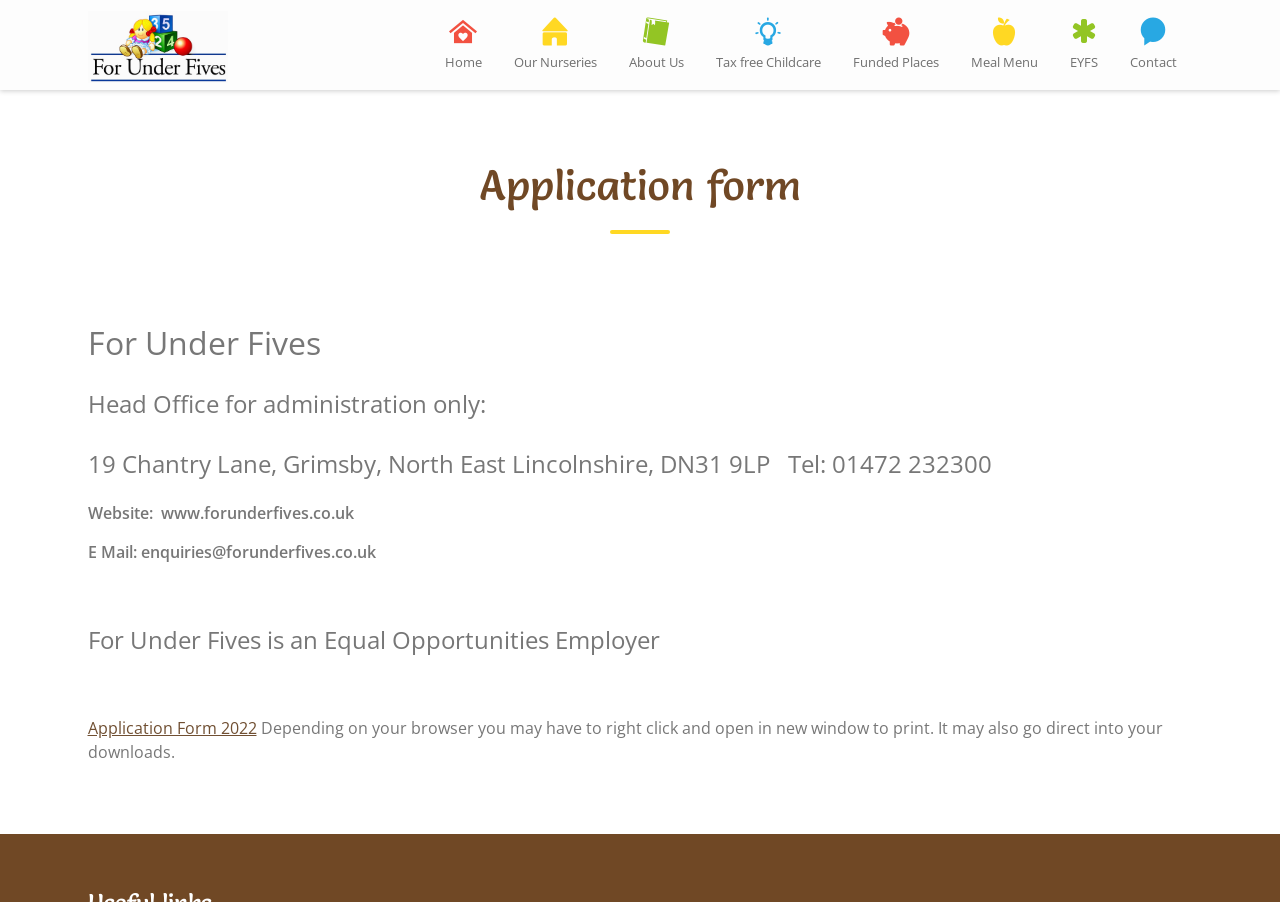Please find the bounding box coordinates (top-left x, top-left y, bottom-right x, bottom-right y) in the screenshot for the UI element described as follows: Open a bank account

None